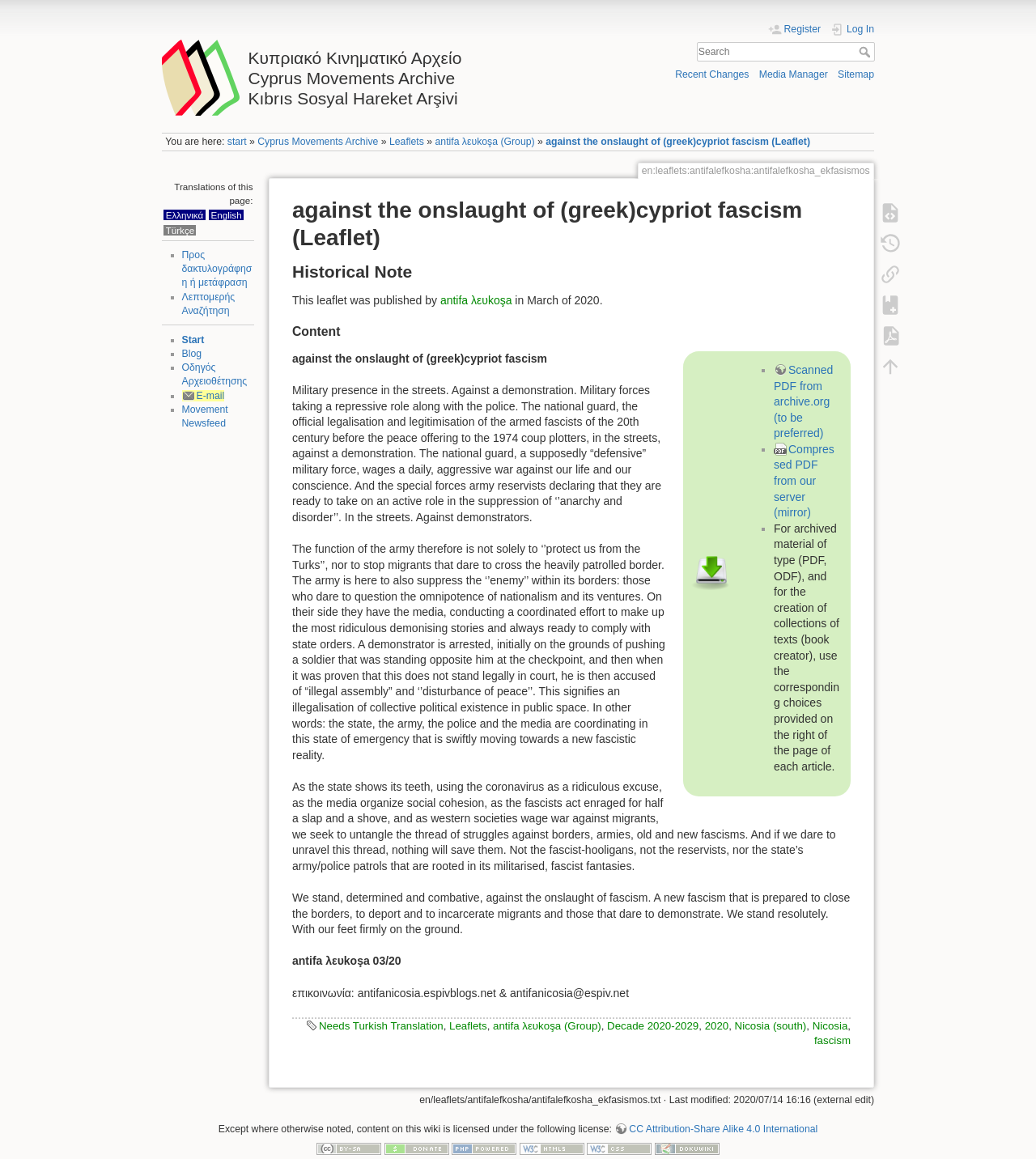Carefully examine the image and provide an in-depth answer to the question: What is the name of the group that published the leaflet?

The name of the group that published the leaflet can be found in the text 'This leaflet was published by antifa λευkoşa in March of 2020.'.